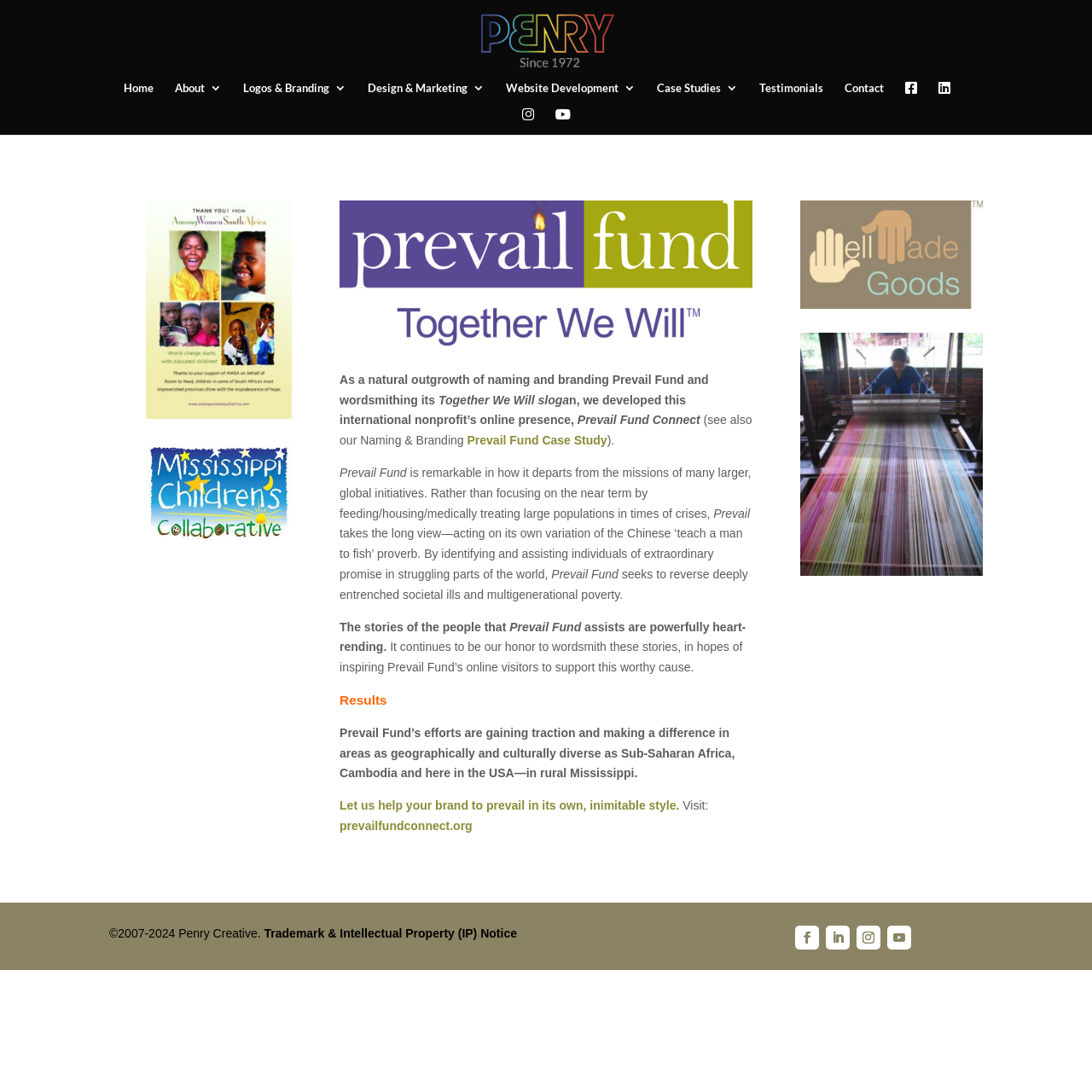Could you provide the bounding box coordinates for the portion of the screen to click to complete this instruction: "Check the Penry Creative logo"?

[0.44, 0.012, 0.563, 0.063]